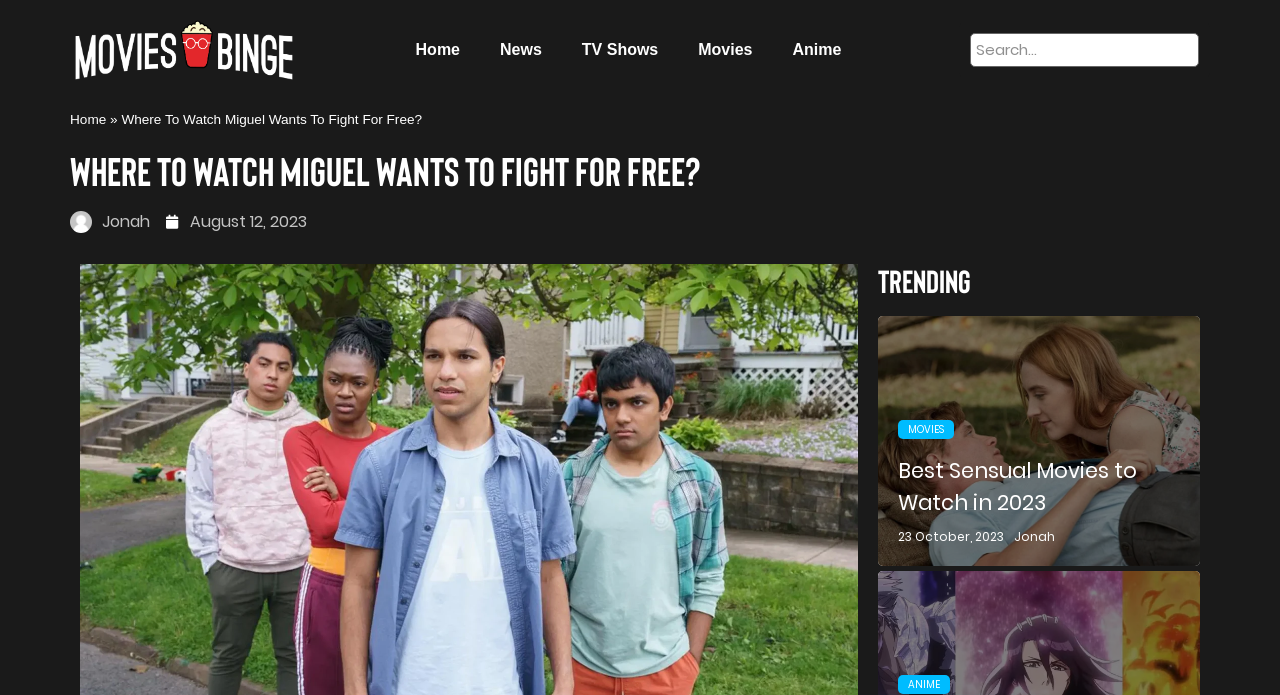Specify the bounding box coordinates of the area that needs to be clicked to achieve the following instruction: "Go to the home page".

[0.055, 0.025, 0.233, 0.119]